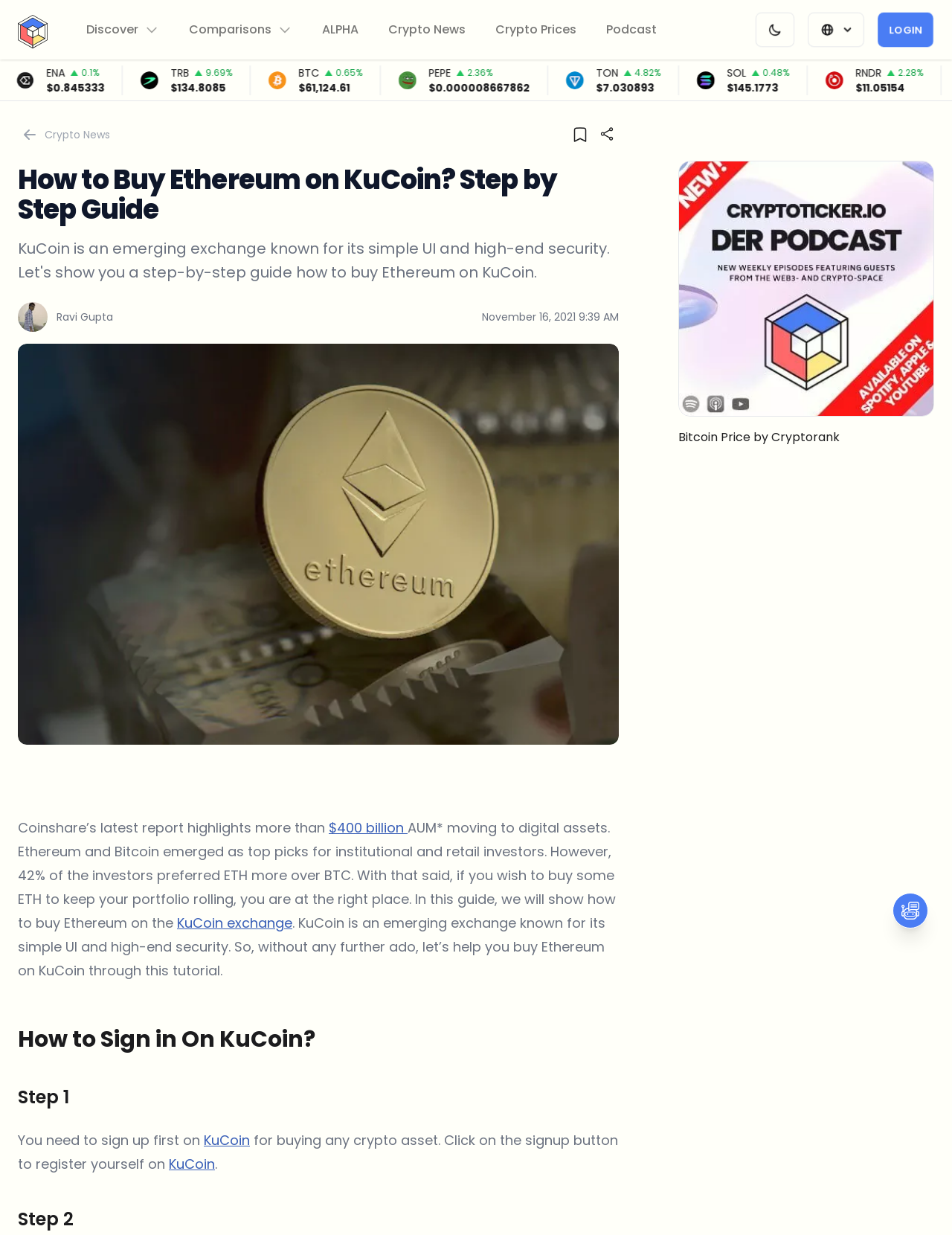Provide a brief response using a word or short phrase to this question:
What is the name of the cryptocurrency exchange mentioned in the article?

KuCoin